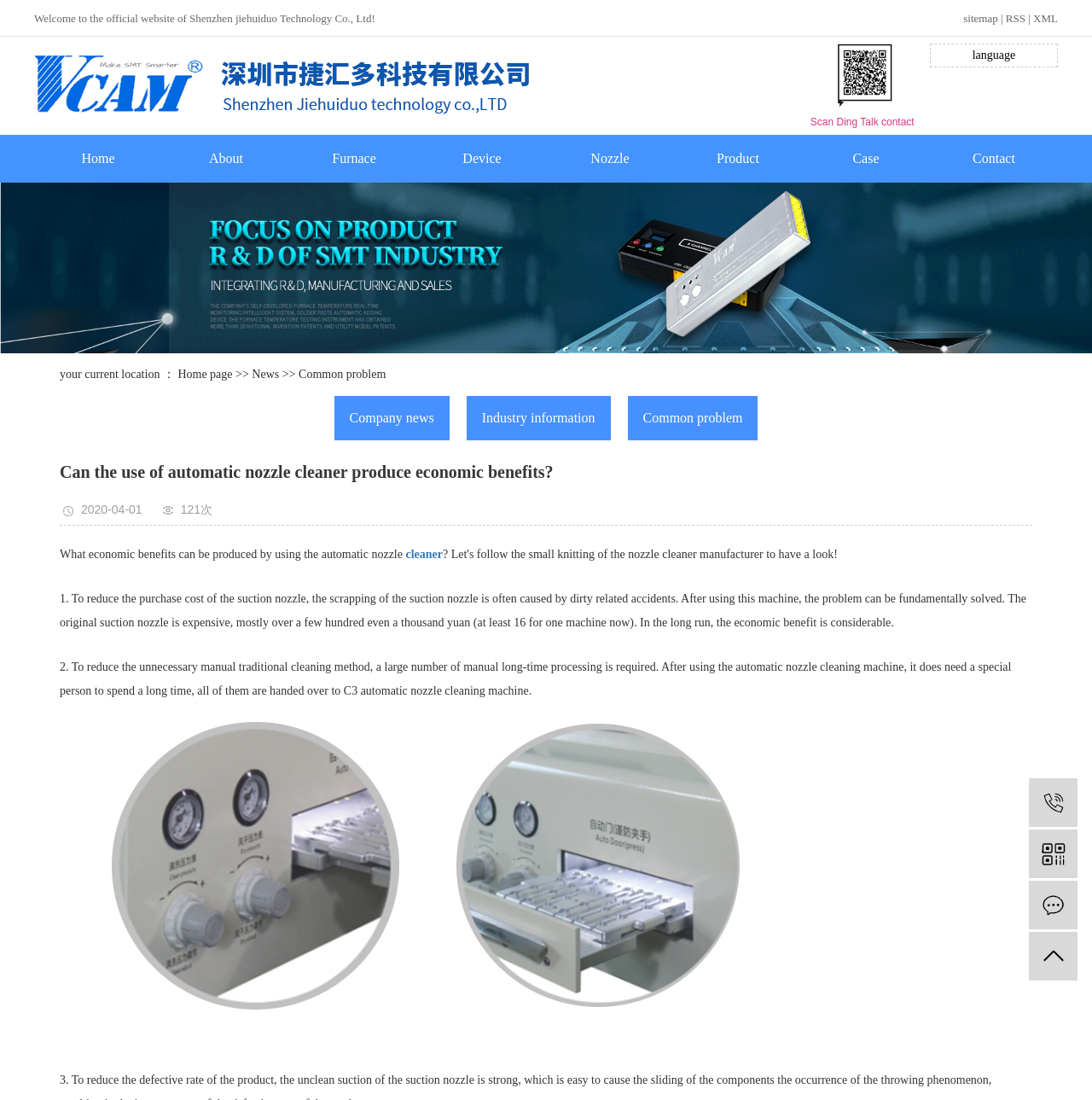For the following element description, predict the bounding box coordinates in the format (top-left x, top-left y, bottom-right x, bottom-right y). All values should be floating point numbers between 0 and 1. Description: alt="markdhouse.com"

None